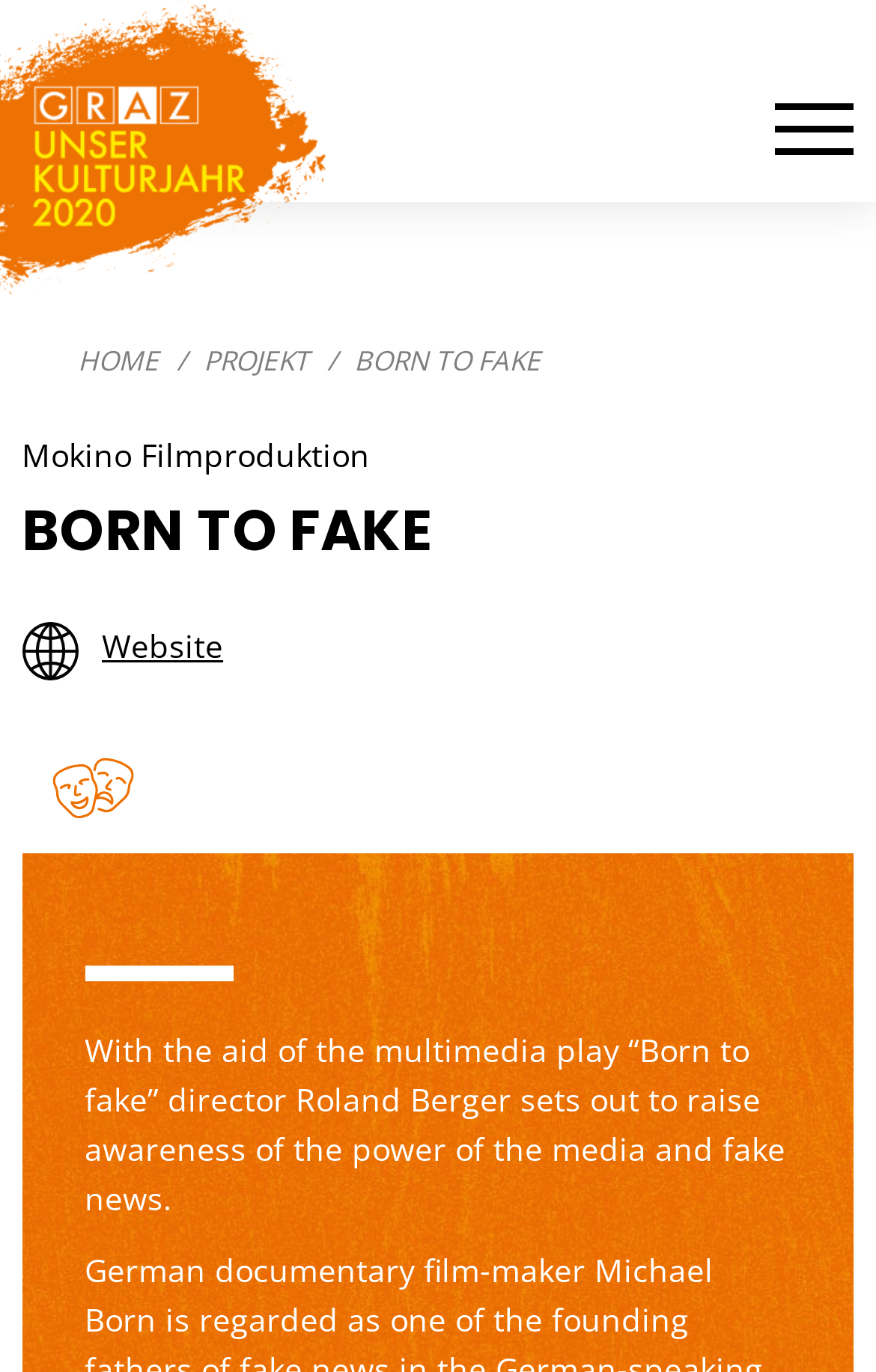Generate an in-depth caption that captures all aspects of the webpage.

The webpage is about "Born to Fake - Graz Kulturjahr 2020". At the top, there is a navigation menu with four links: "HOME", "PROJEKT", and "BORN TO FAKE", separated by a slash symbol. The "BORN TO FAKE" link is the longest among the four.

Below the navigation menu, there is a text "Mokino Filmproduktion" on the left side. Next to it, there is a heading "BORN TO FAKE" that spans almost the entire width of the page.

Under the heading, there is a link "Website" with a small image to its left. The image is not described, but it is likely a logo or an icon. To the right of the link, there is a small empty space, and then an image described as "Darstellende Kunst", which is likely an icon or a logo related to performing arts.

Further down, there is a paragraph of text that summarizes the content of the webpage. It explains that the multimedia play "Born to fake" aims to raise awareness about the power of media and fake news, directed by Roland Berger.